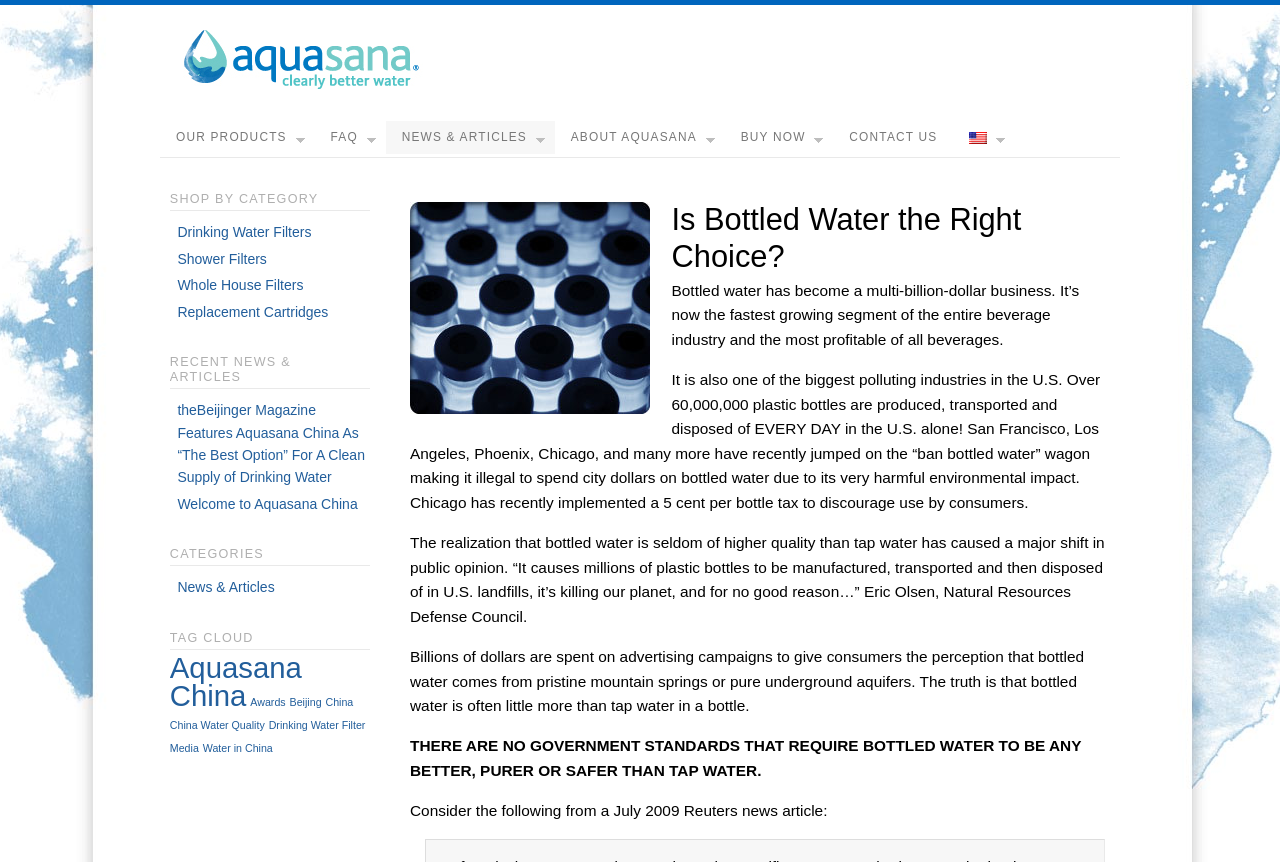Identify the bounding box of the HTML element described as: "GetPumped".

None